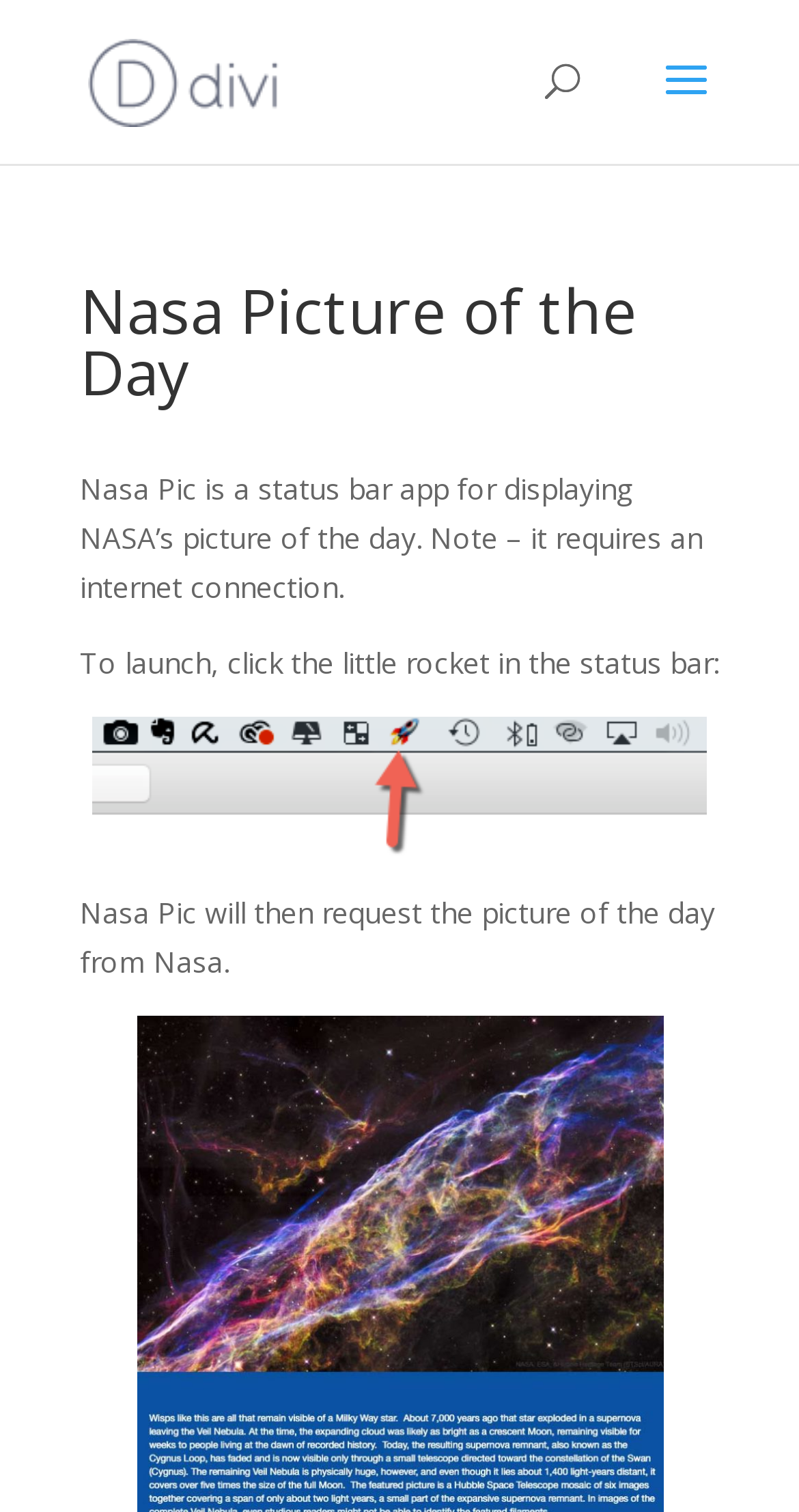How do you launch Nasa Pic?
Refer to the image and answer the question using a single word or phrase.

Click the little rocket